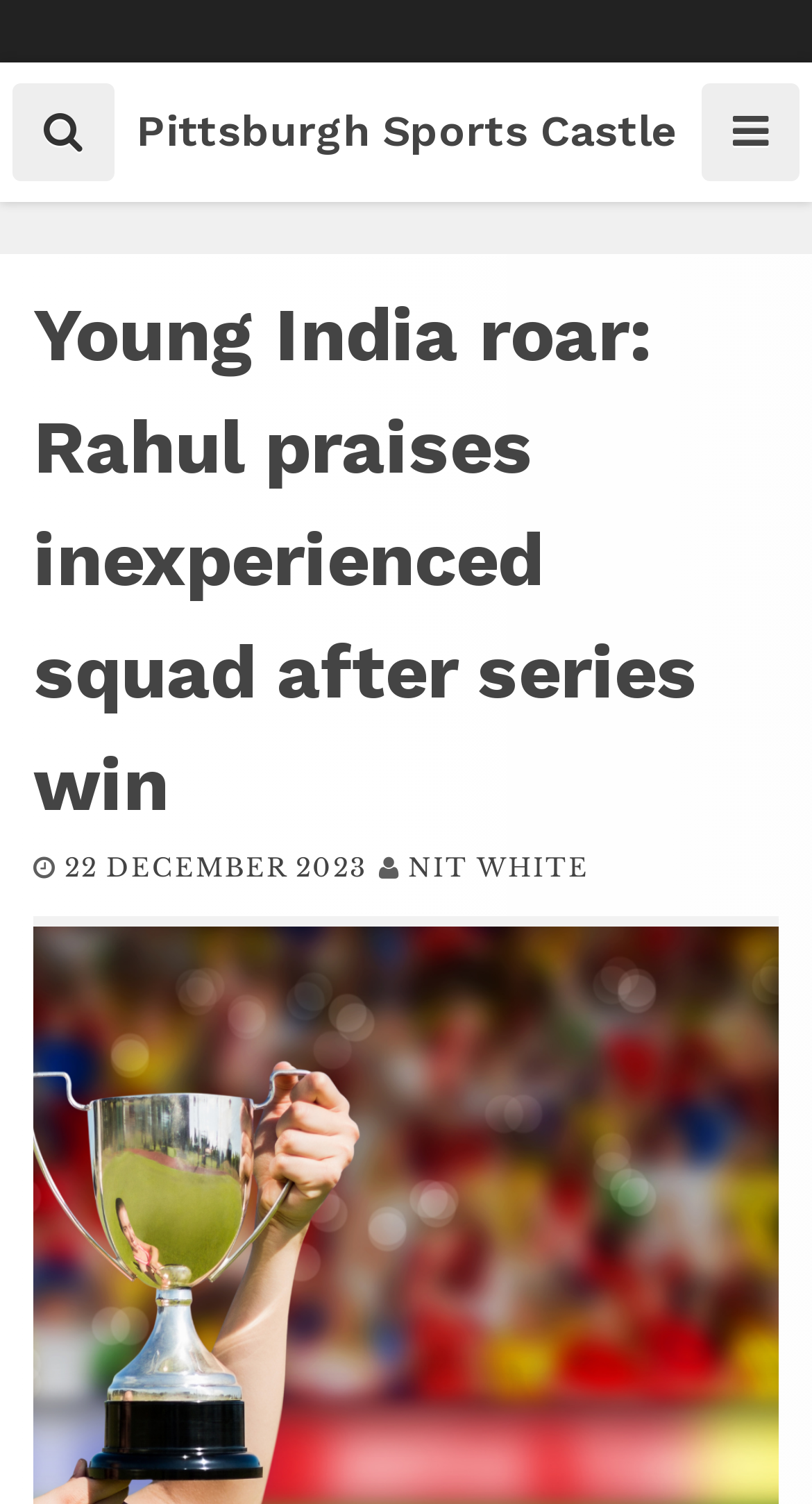What is the name of the sports website?
Look at the screenshot and respond with one word or a short phrase.

Pittsburgh Sports Castle